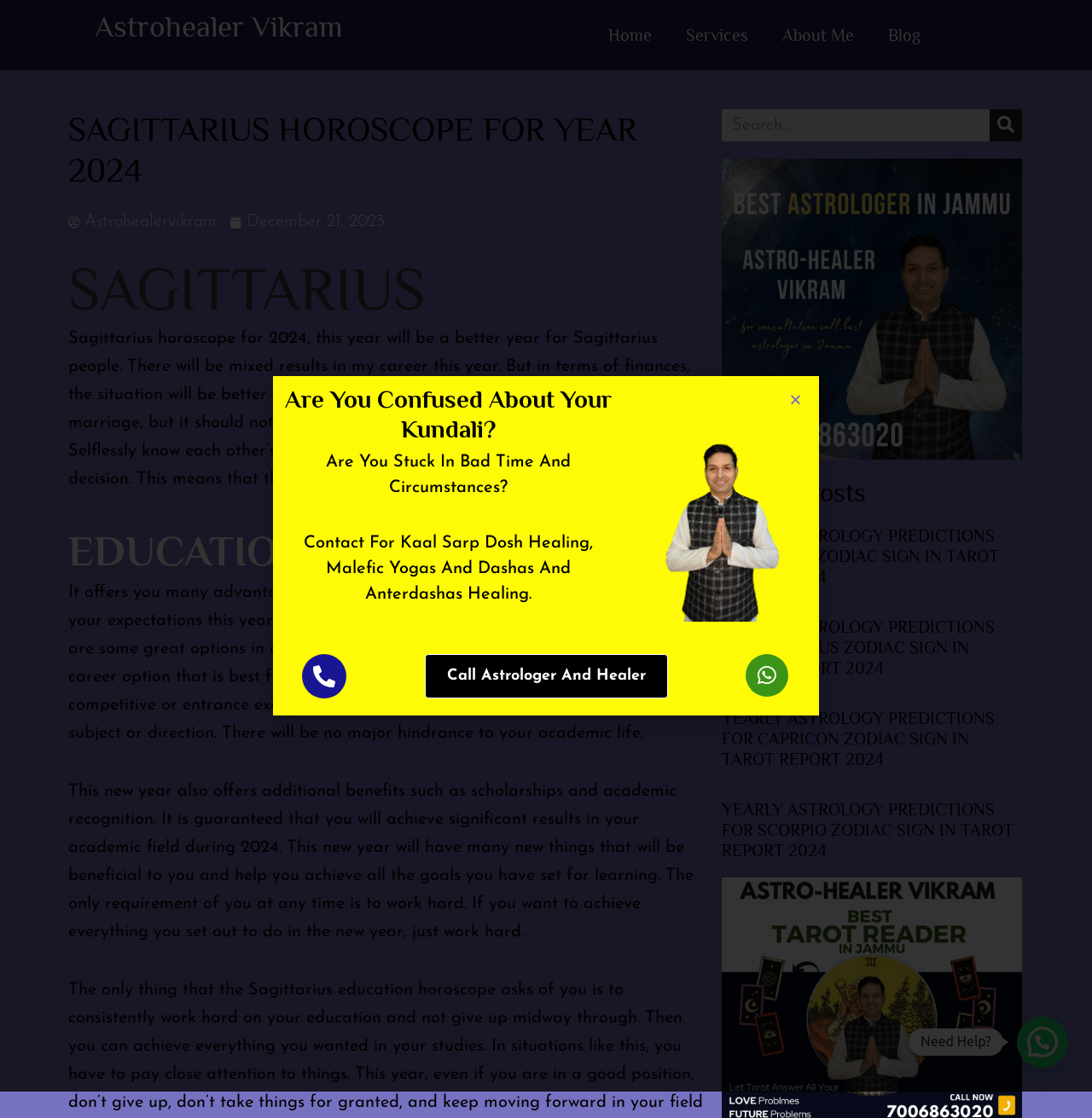From the element description Search, predict the bounding box coordinates of the UI element. The coordinates must be specified in the format (top-left x, top-left y, bottom-right x, bottom-right y) and should be within the 0 to 1 range.

[0.906, 0.098, 0.936, 0.127]